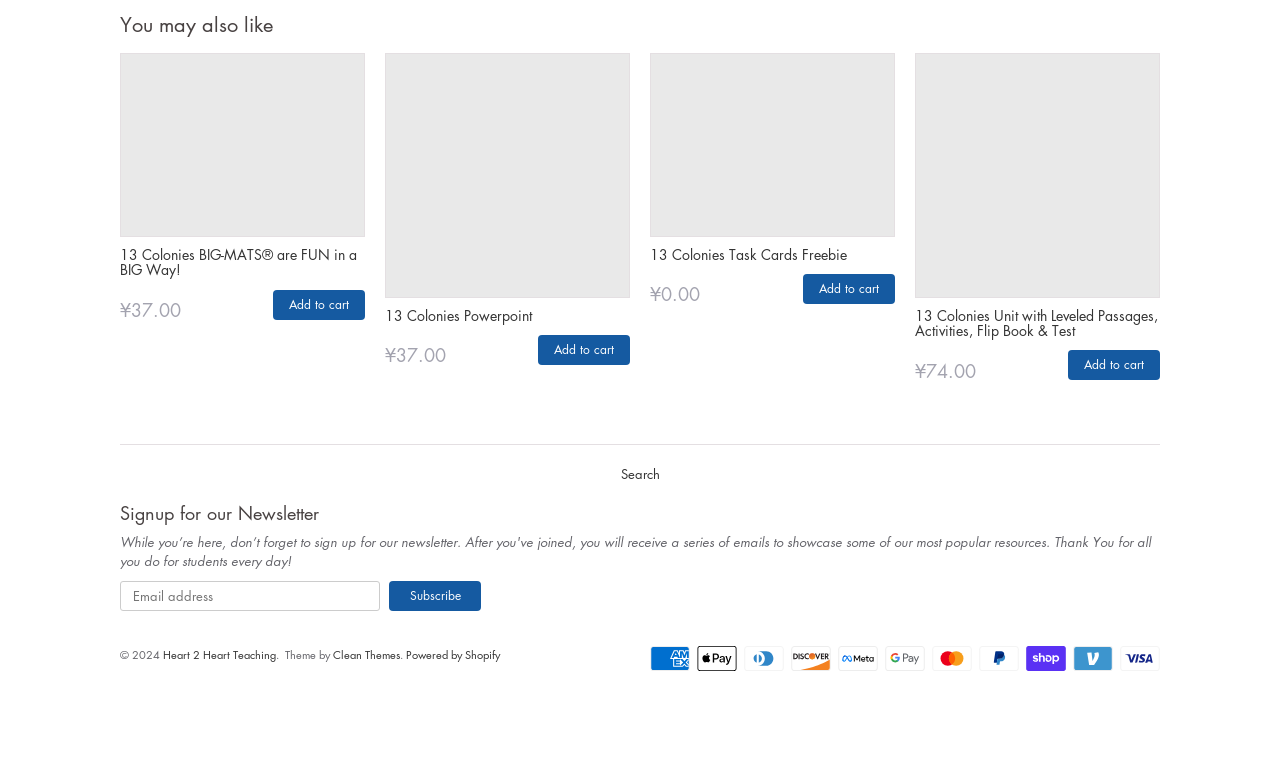Specify the bounding box coordinates of the area that needs to be clicked to achieve the following instruction: "View 13 Colonies Unit with Leveled Passages details".

[0.715, 0.069, 0.906, 0.389]